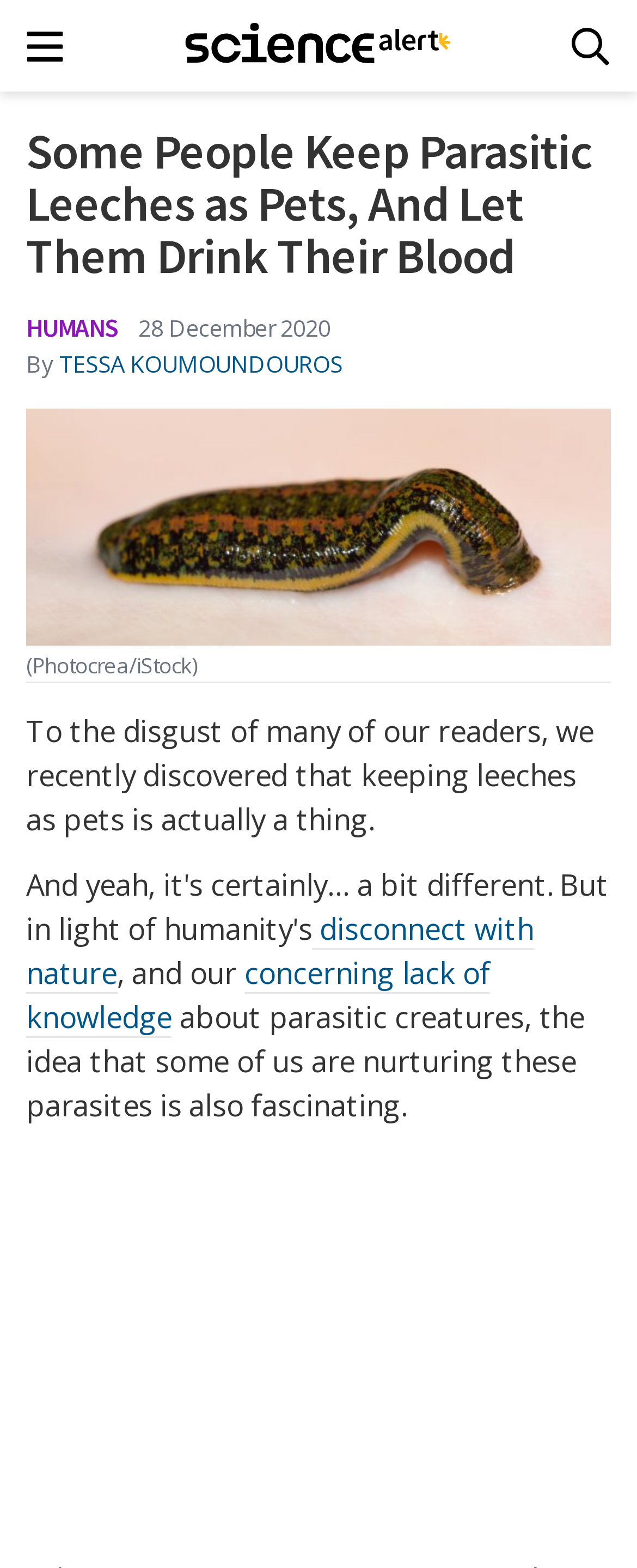Who is the author of the article?
Provide a well-explained and detailed answer to the question.

The author of the article is mentioned in the link 'TESSA KOUMOUNDOUROS' which is located below the main heading and above the article content.